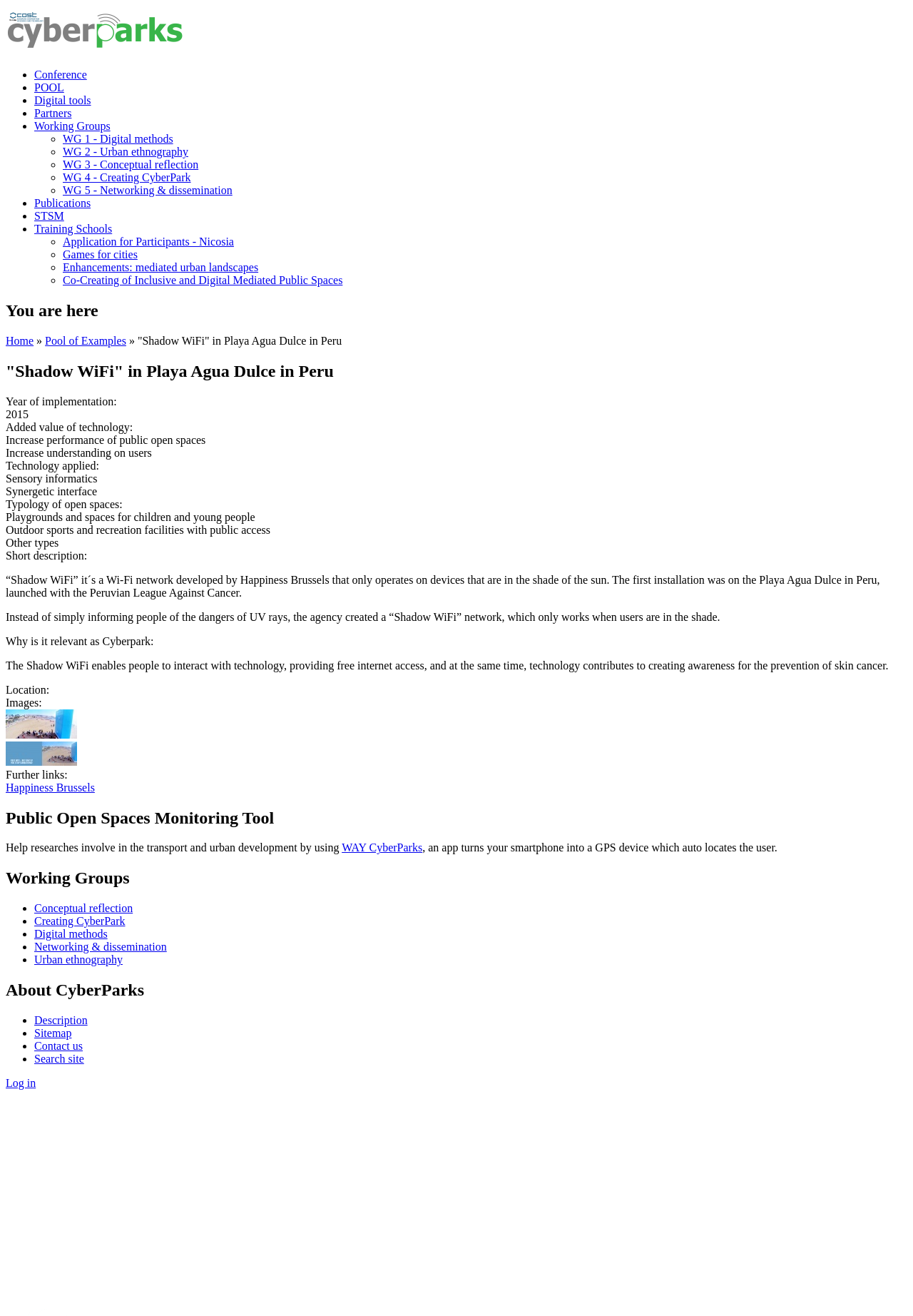Identify the bounding box coordinates of the specific part of the webpage to click to complete this instruction: "Click on Home".

[0.006, 0.034, 0.202, 0.043]